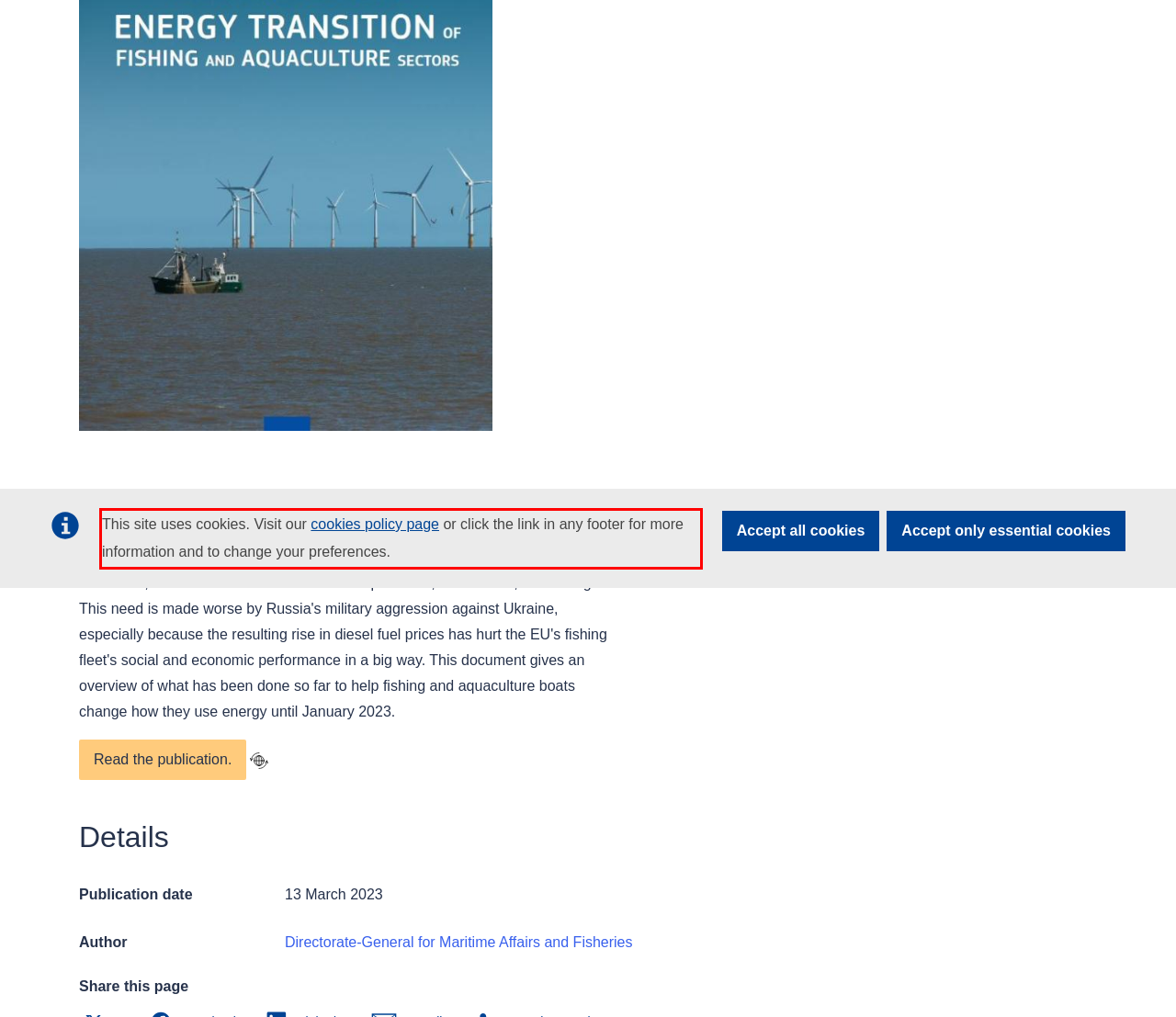Given a screenshot of a webpage, identify the red bounding box and perform OCR to recognize the text within that box.

This site uses cookies. Visit our cookies policy page or click the link in any footer for more information and to change your preferences.